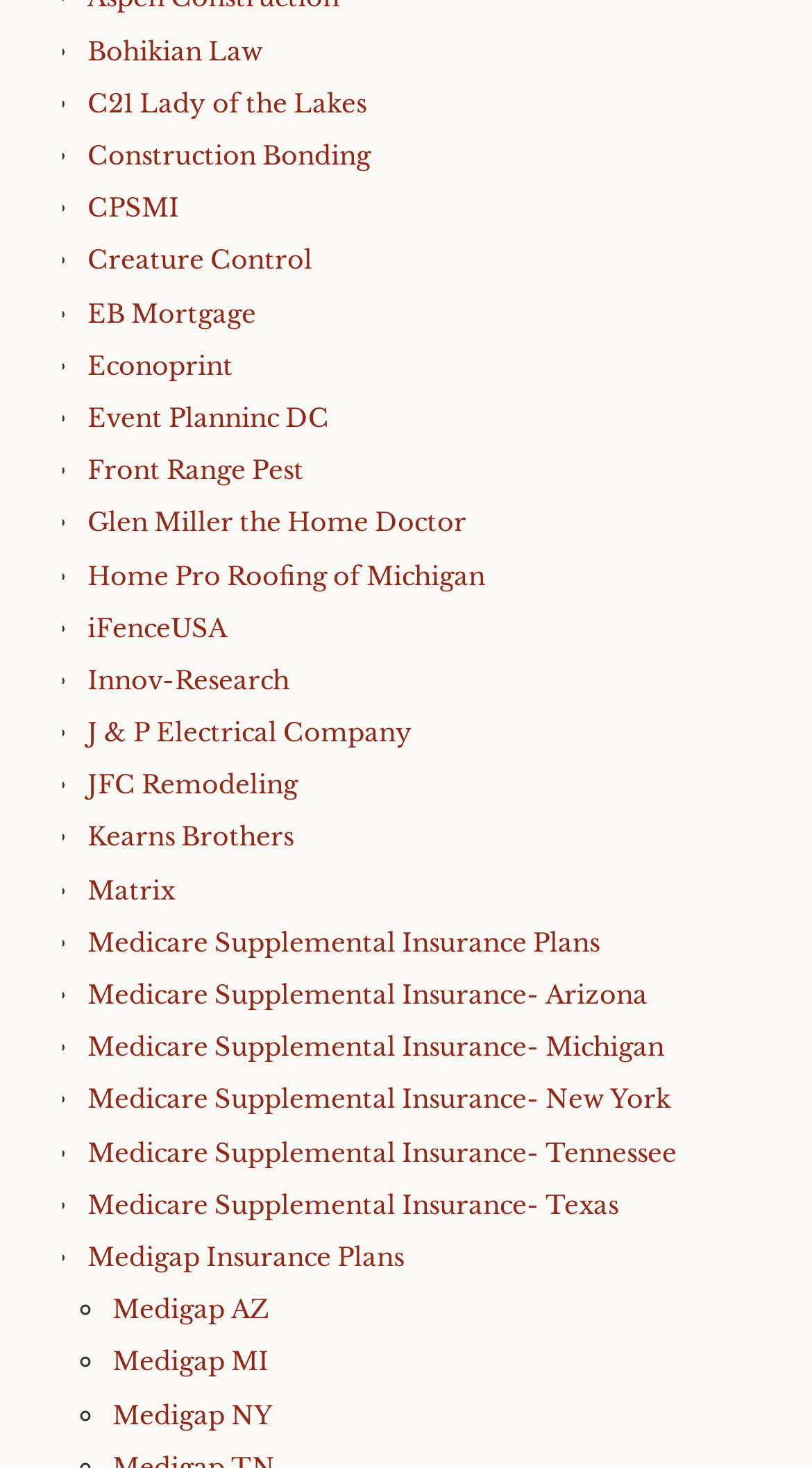What symbol is used to separate the list items?
Answer with a single word or phrase, using the screenshot for reference.

•